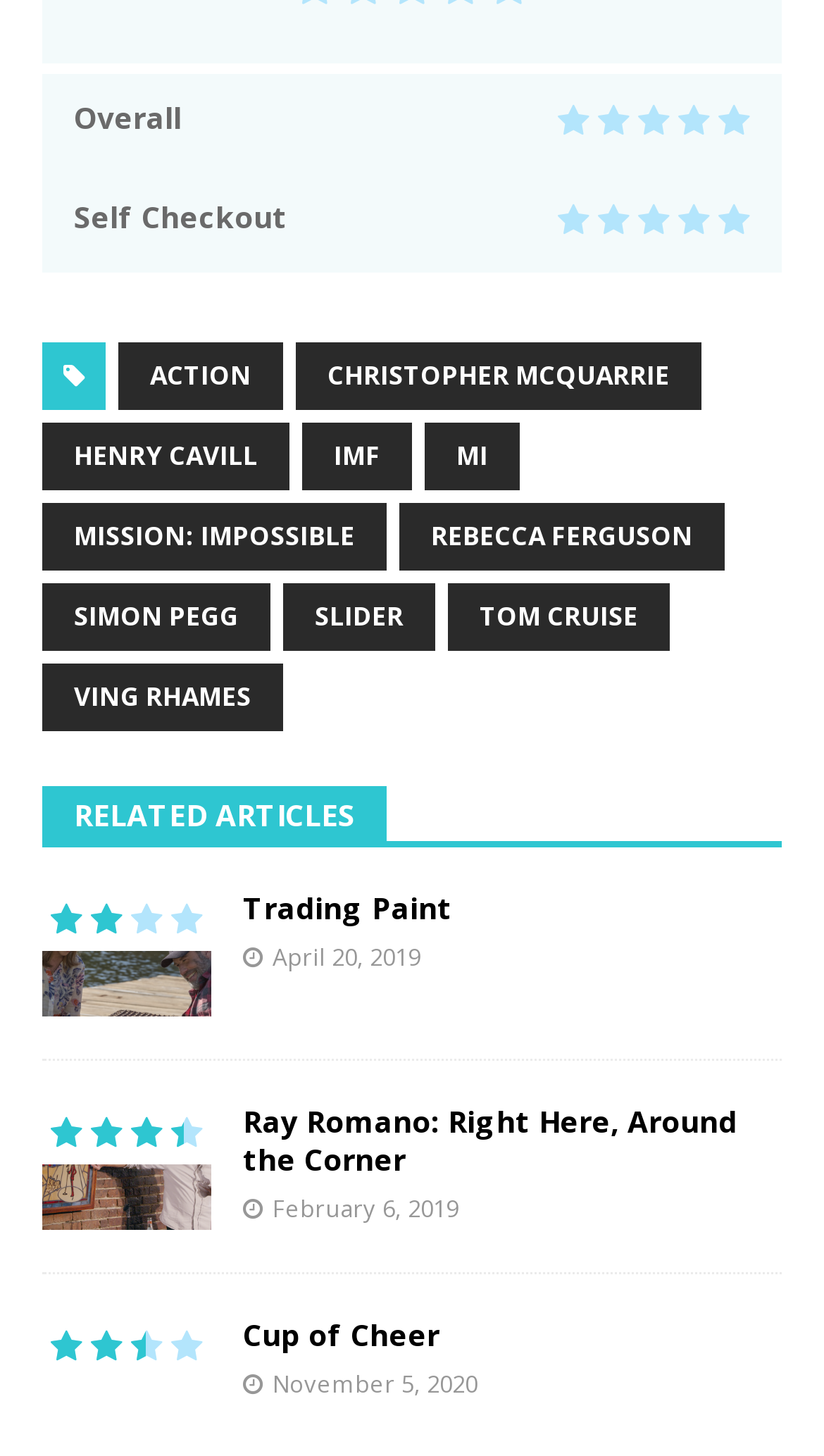What is the name of the actor mentioned in the top links?
Offer a detailed and full explanation in response to the question.

The top links section contains several links with names of actors and movies, and one of the links is 'TOM CRUISE', which is the name of an actor.